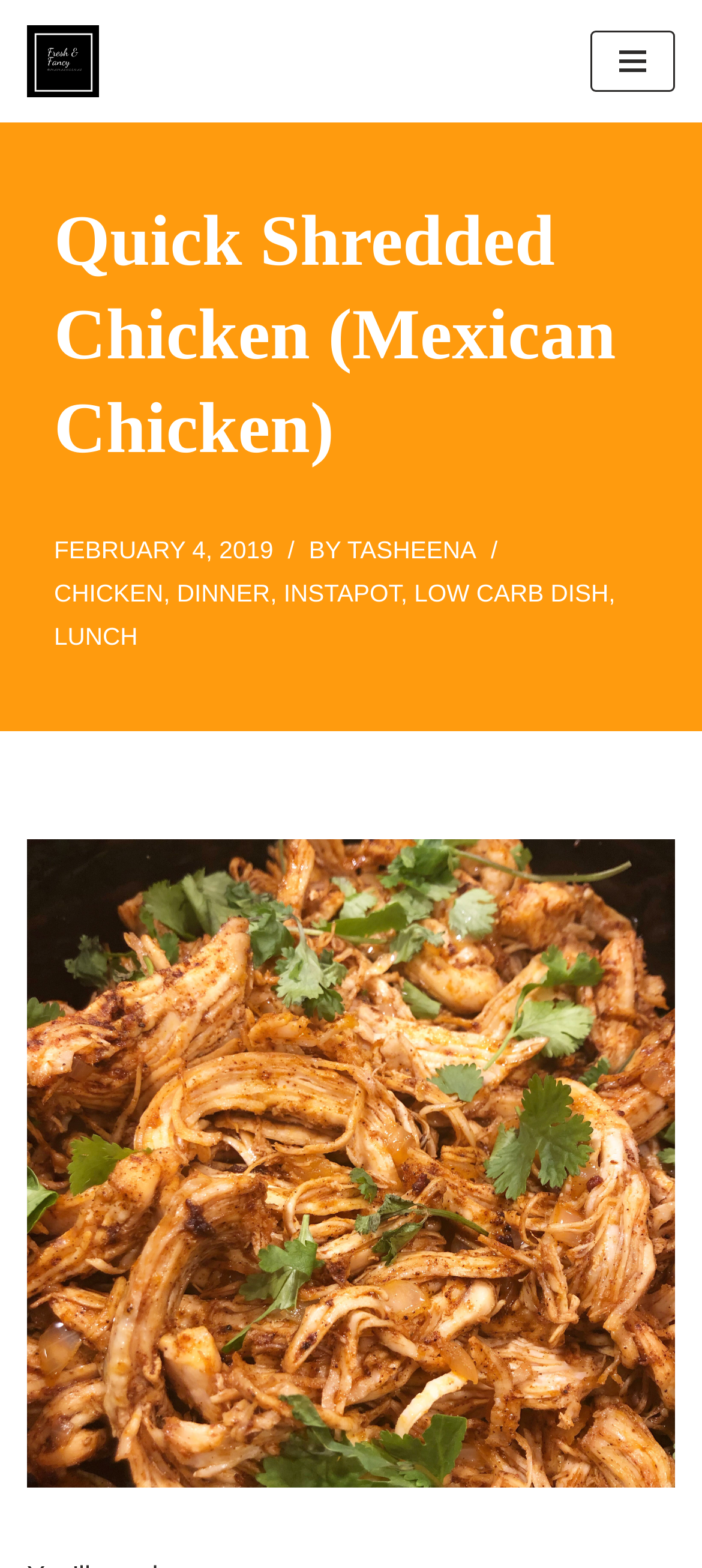Please provide a brief answer to the following inquiry using a single word or phrase:
Is the article about a low-carb dish?

Yes